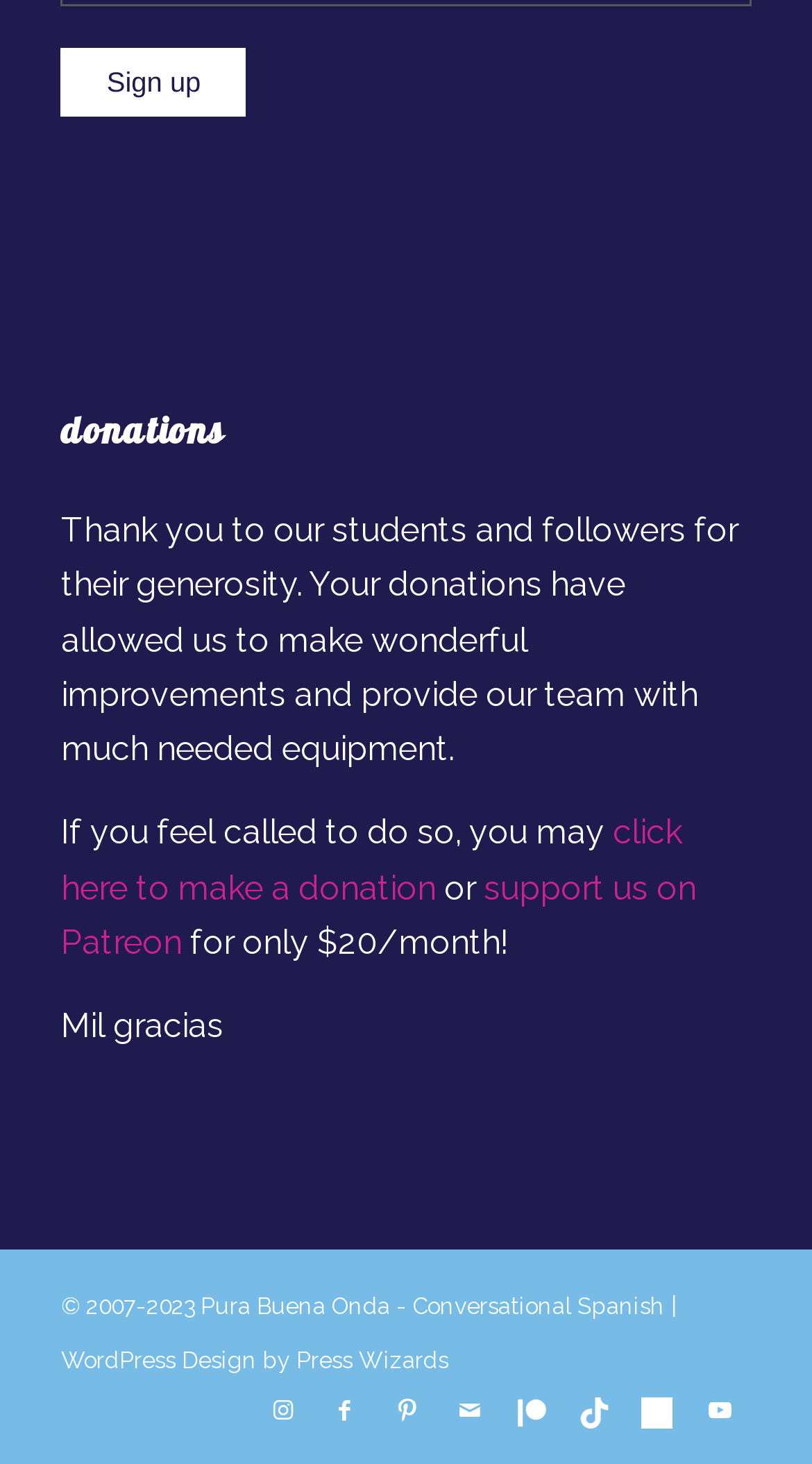Answer this question in one word or a short phrase: What social media platforms are linked at the bottom?

Instagram, Facebook, Pinterest, Mail, Patreon, TikTok, Mindbody, Youtube